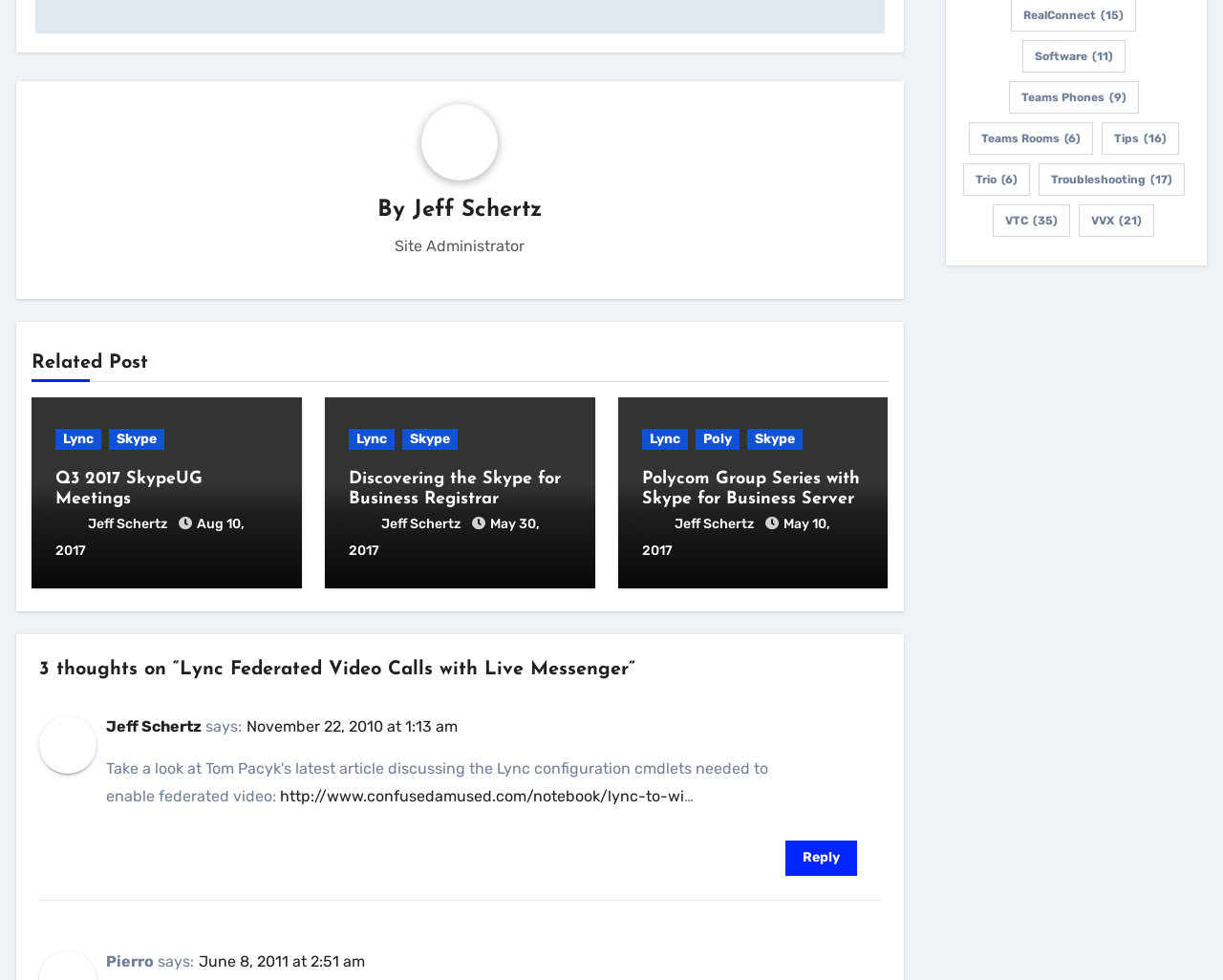Please reply to the following question with a single word or a short phrase:
How many items are in the 'Troubleshooting' category?

17